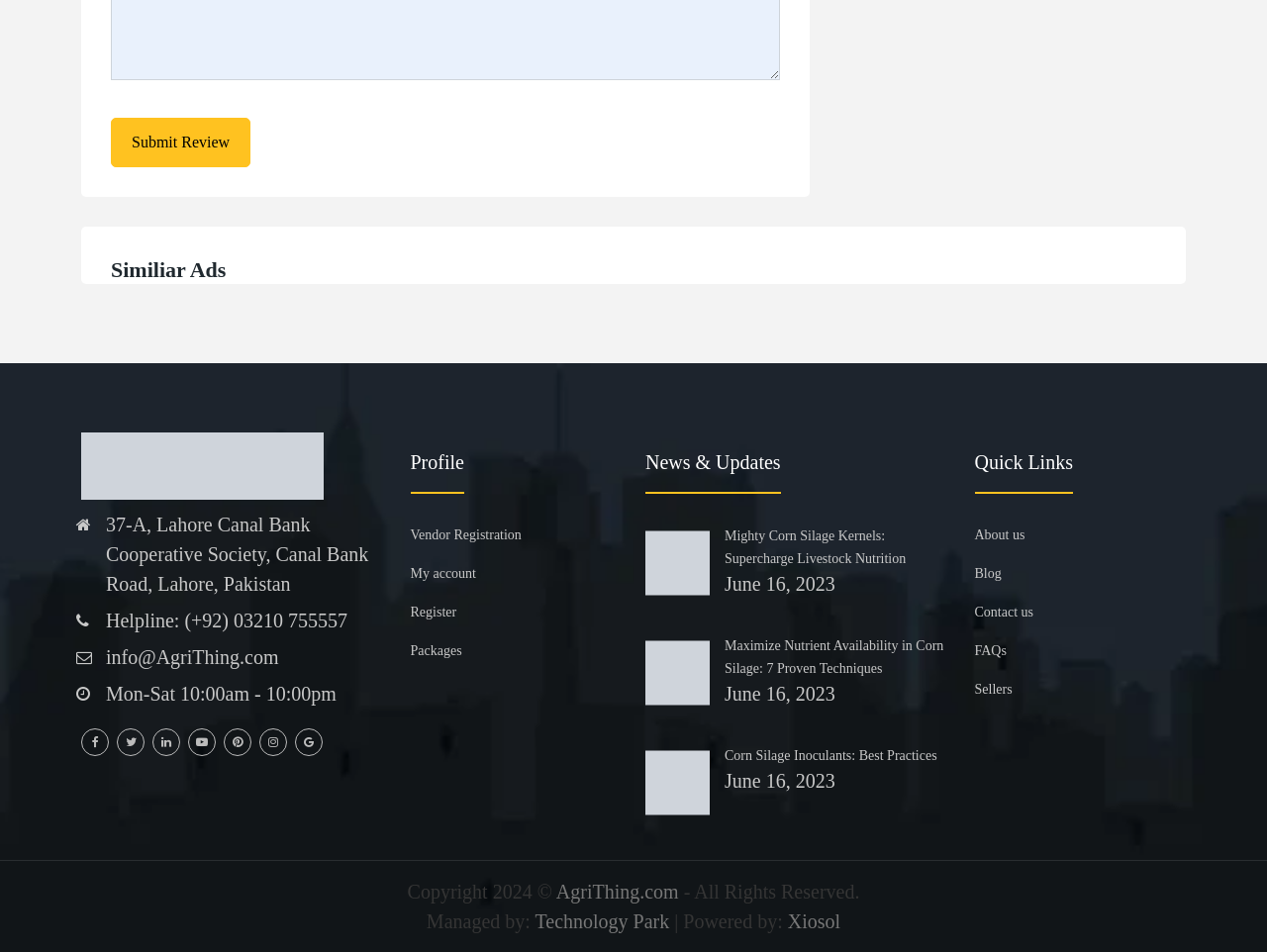Determine the bounding box coordinates of the UI element that matches the following description: "Blog". The coordinates should be four float numbers between 0 and 1 in the format [left, top, right, bottom].

[0.769, 0.59, 0.936, 0.615]